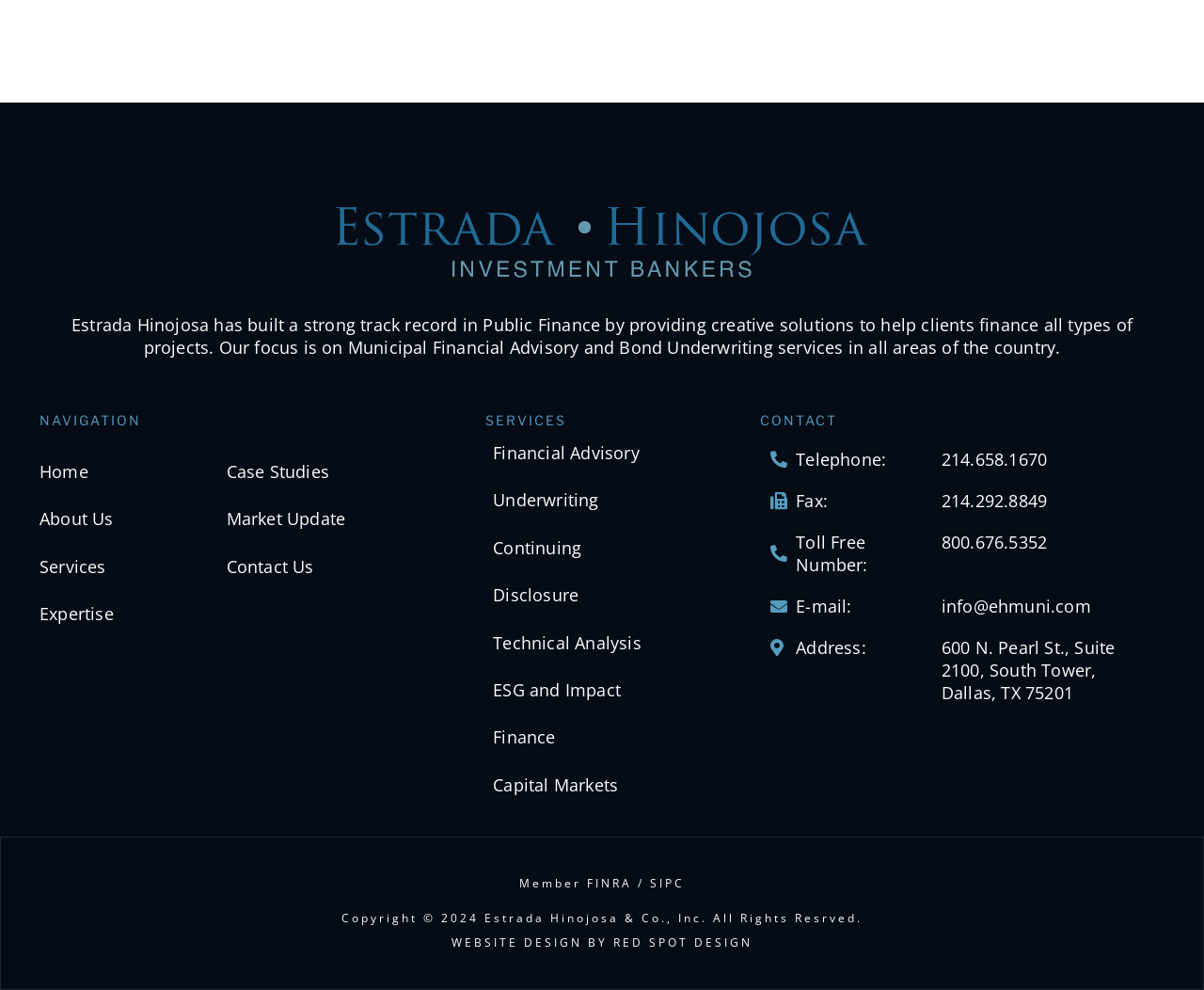What is the phone number for toll-free calls?
From the details in the image, answer the question comprehensively.

By examining the link element with the text '800.676.5352', which is located next to the StaticText element with the text 'Toll Free Number:', we can determine that the phone number for toll-free calls is 800.676.5352.